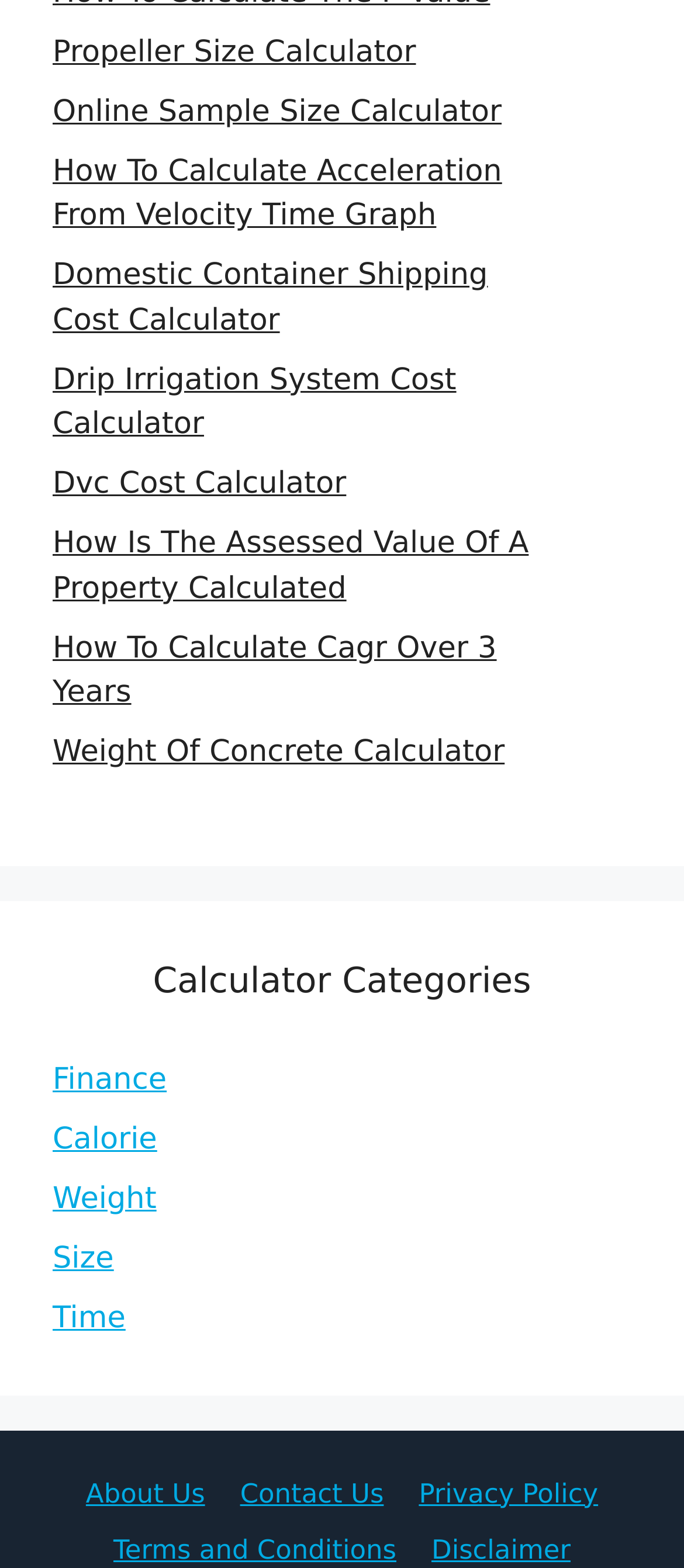Identify the bounding box coordinates of the specific part of the webpage to click to complete this instruction: "View Disclaimer".

[0.631, 0.979, 0.834, 0.999]